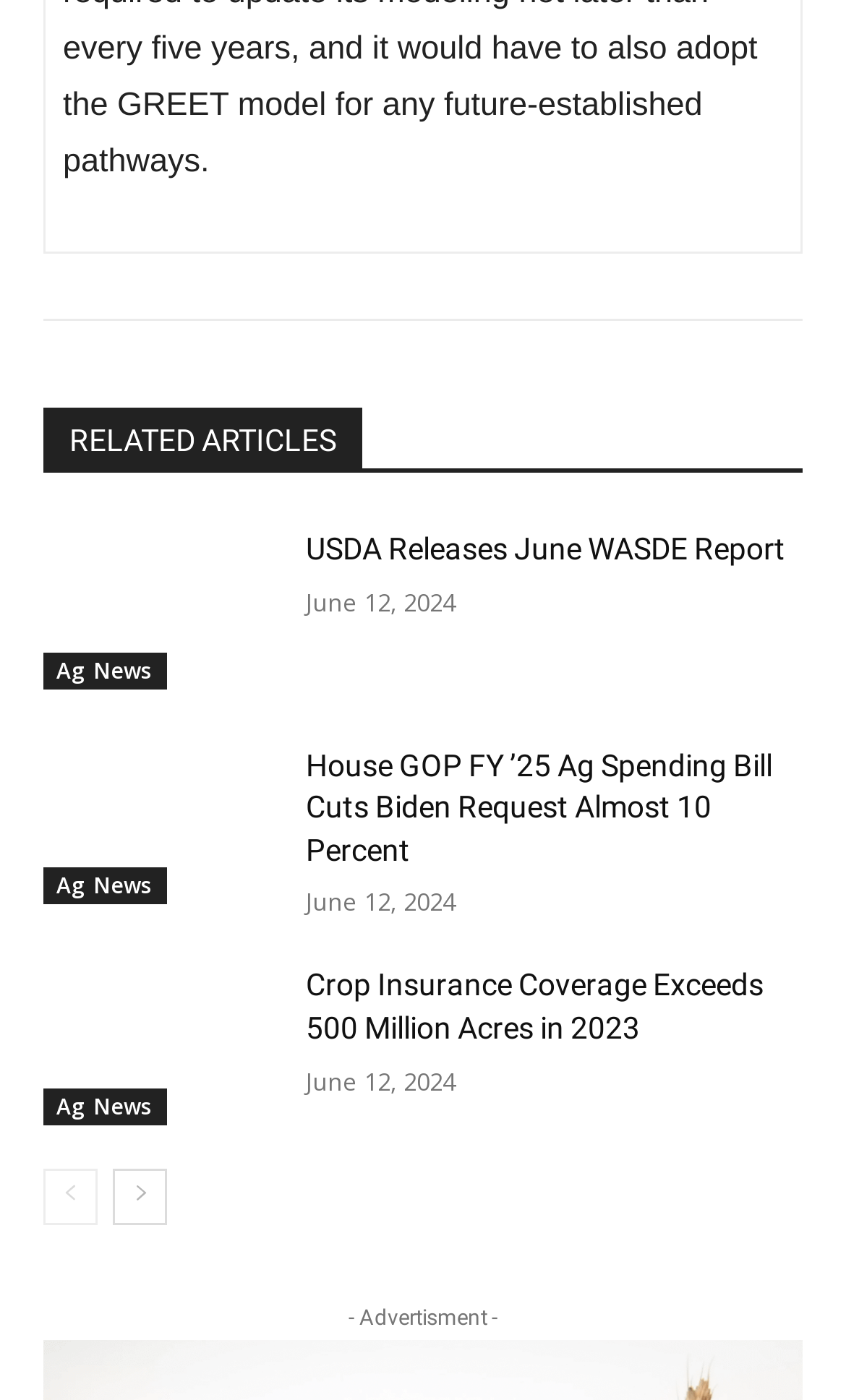Please specify the bounding box coordinates of the area that should be clicked to accomplish the following instruction: "read news about House GOP FY ’25 Ag Spending Bill Cuts Biden Request Almost 10 Percent". The coordinates should consist of four float numbers between 0 and 1, i.e., [left, top, right, bottom].

[0.362, 0.532, 0.949, 0.623]